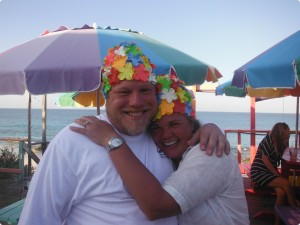What is the woman doing to the man?
Examine the image and give a concise answer in one word or a short phrase.

Embracing him